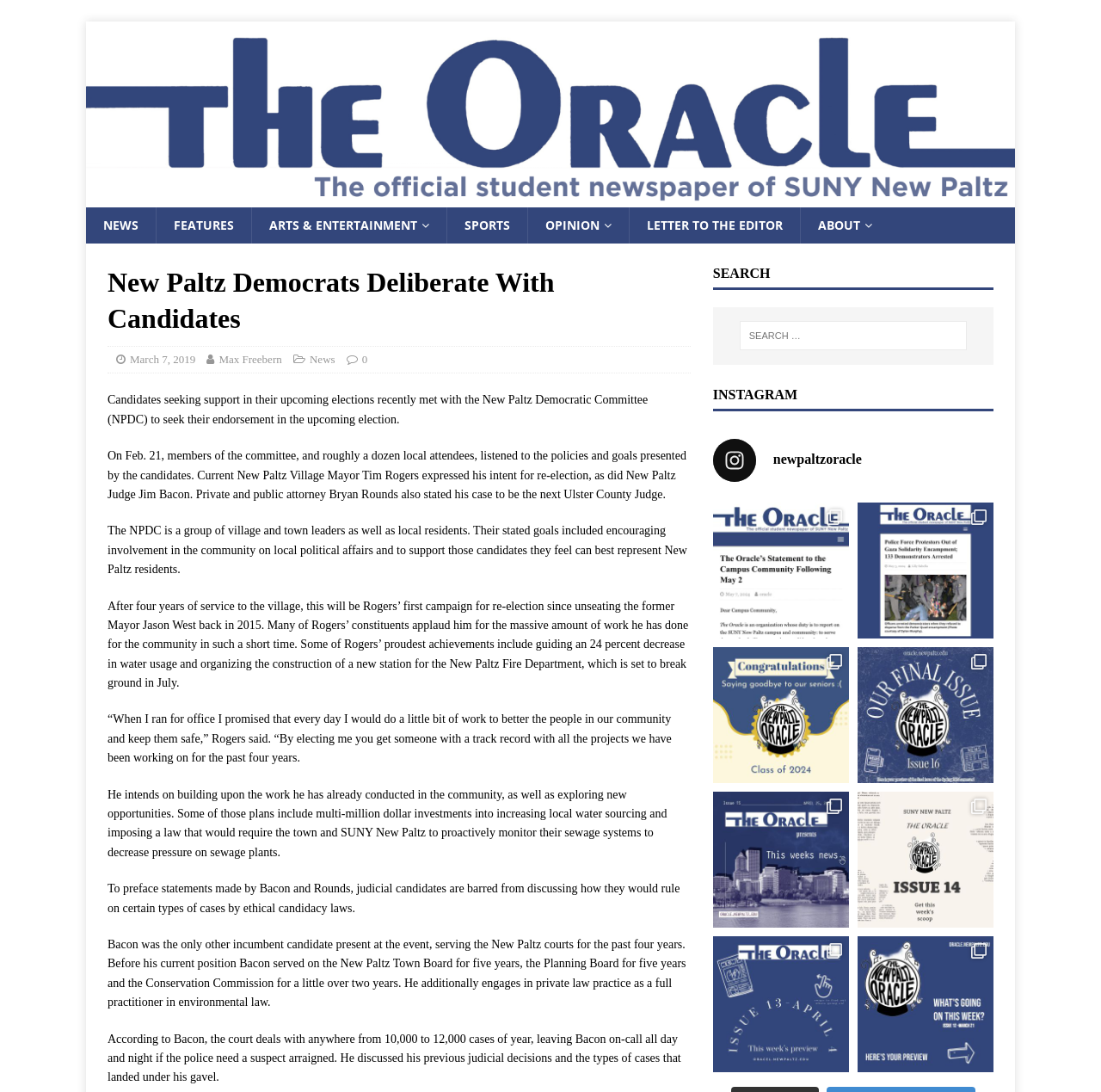Can you pinpoint the bounding box coordinates for the clickable element required for this instruction: "Click on NEWS"? The coordinates should be four float numbers between 0 and 1, i.e., [left, top, right, bottom].

[0.078, 0.19, 0.141, 0.223]